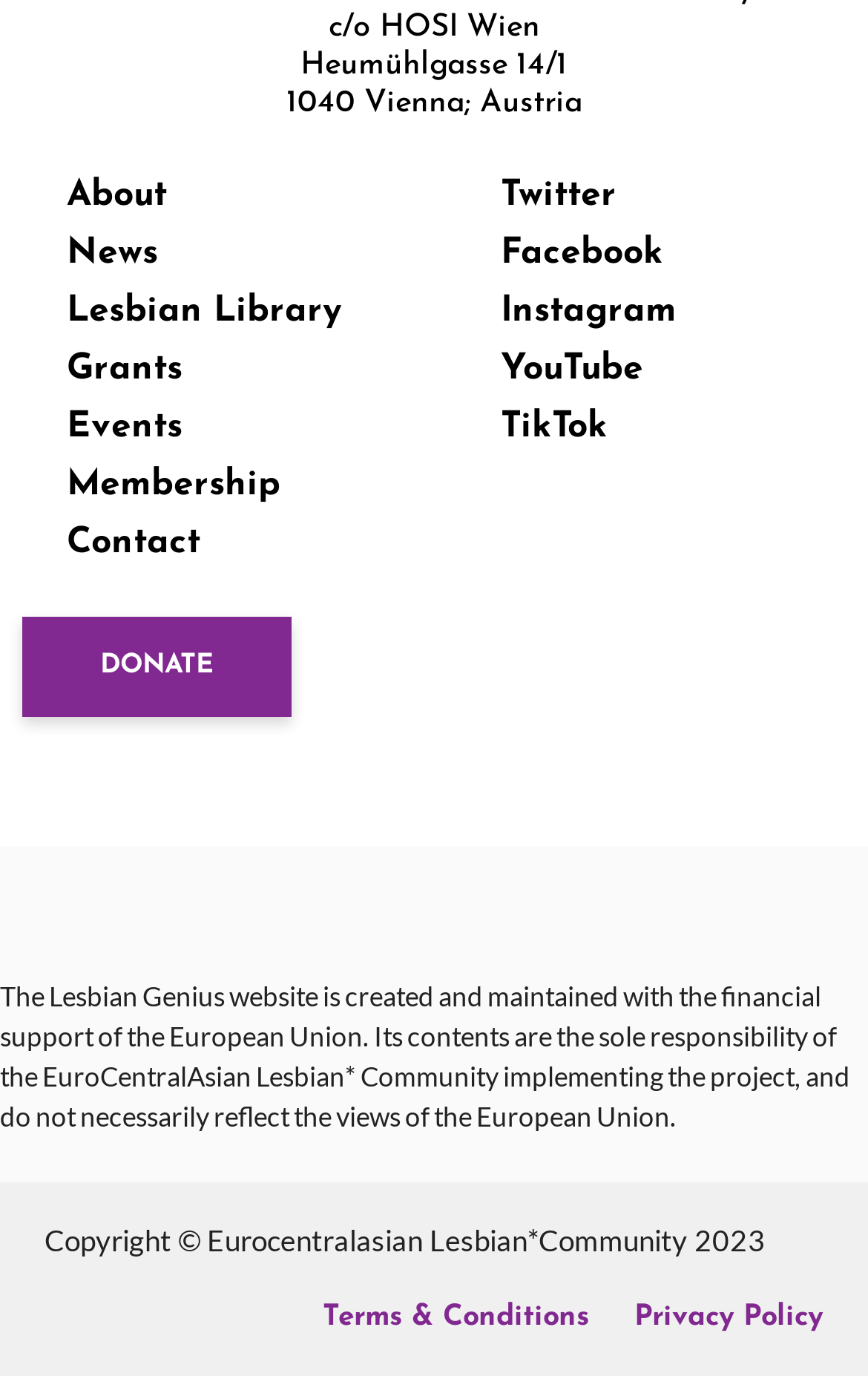Determine the bounding box coordinates of the UI element described by: "Terms & Conditions".

[0.372, 0.947, 0.679, 0.968]